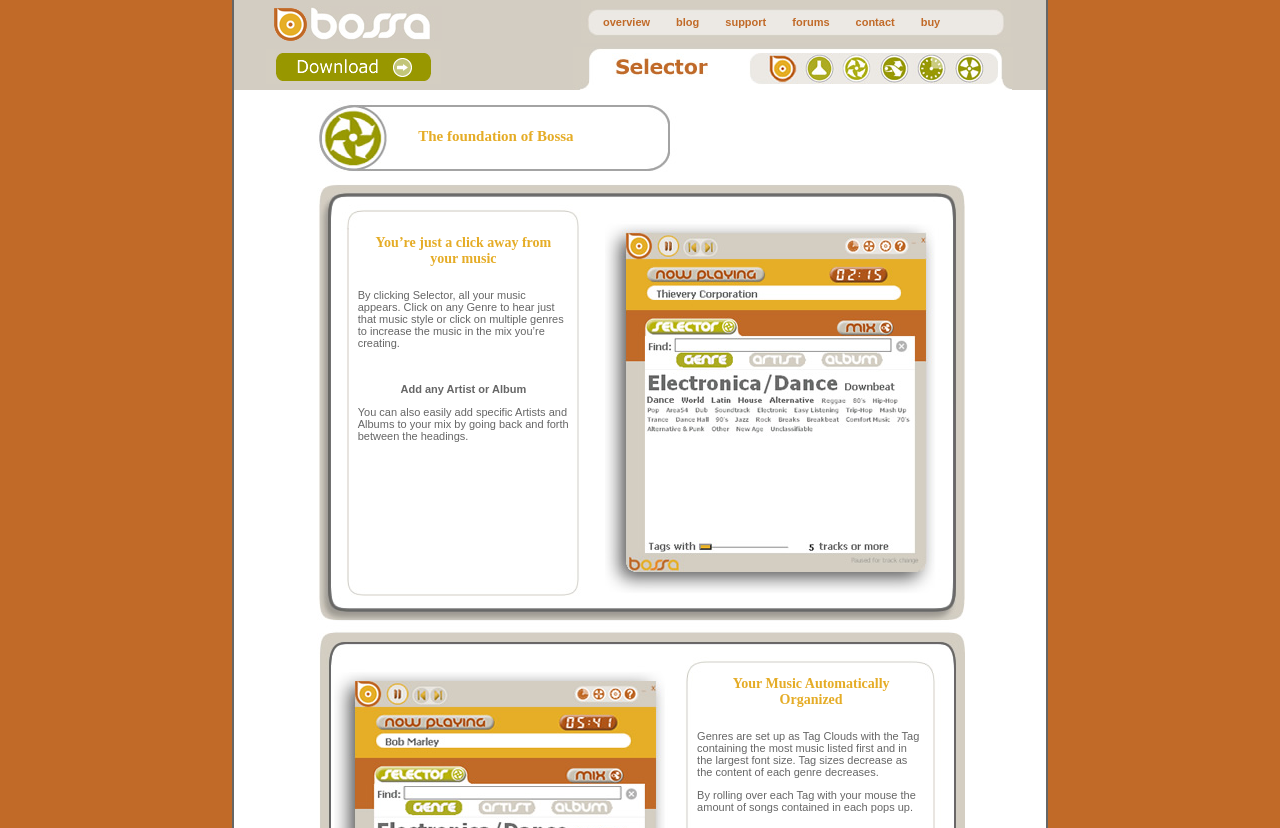Specify the bounding box coordinates of the area to click in order to follow the given instruction: "go to player."

[0.598, 0.085, 0.626, 0.105]